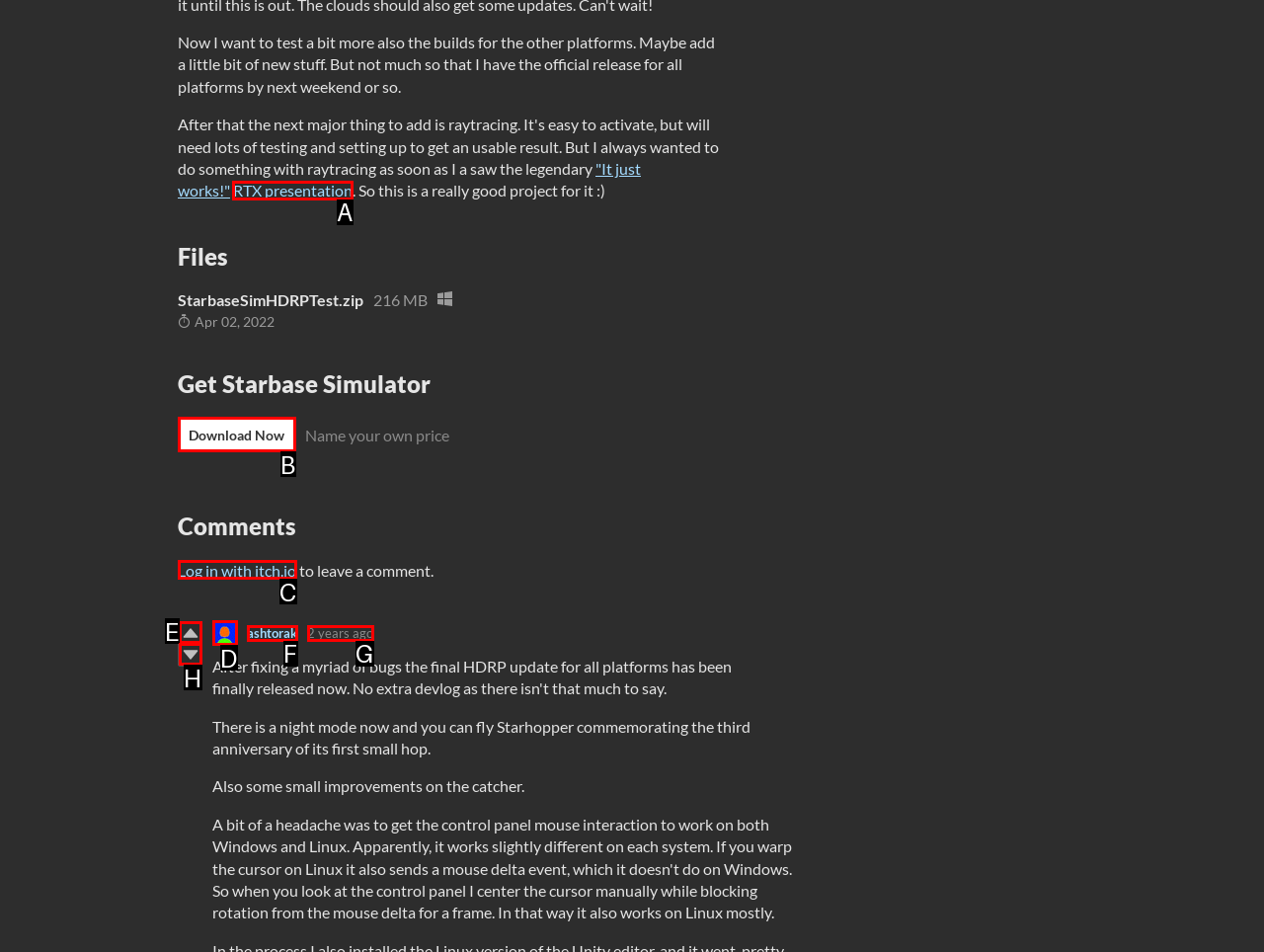From the options shown in the screenshot, tell me which lettered element I need to click to complete the task: View the RTX presentation.

A